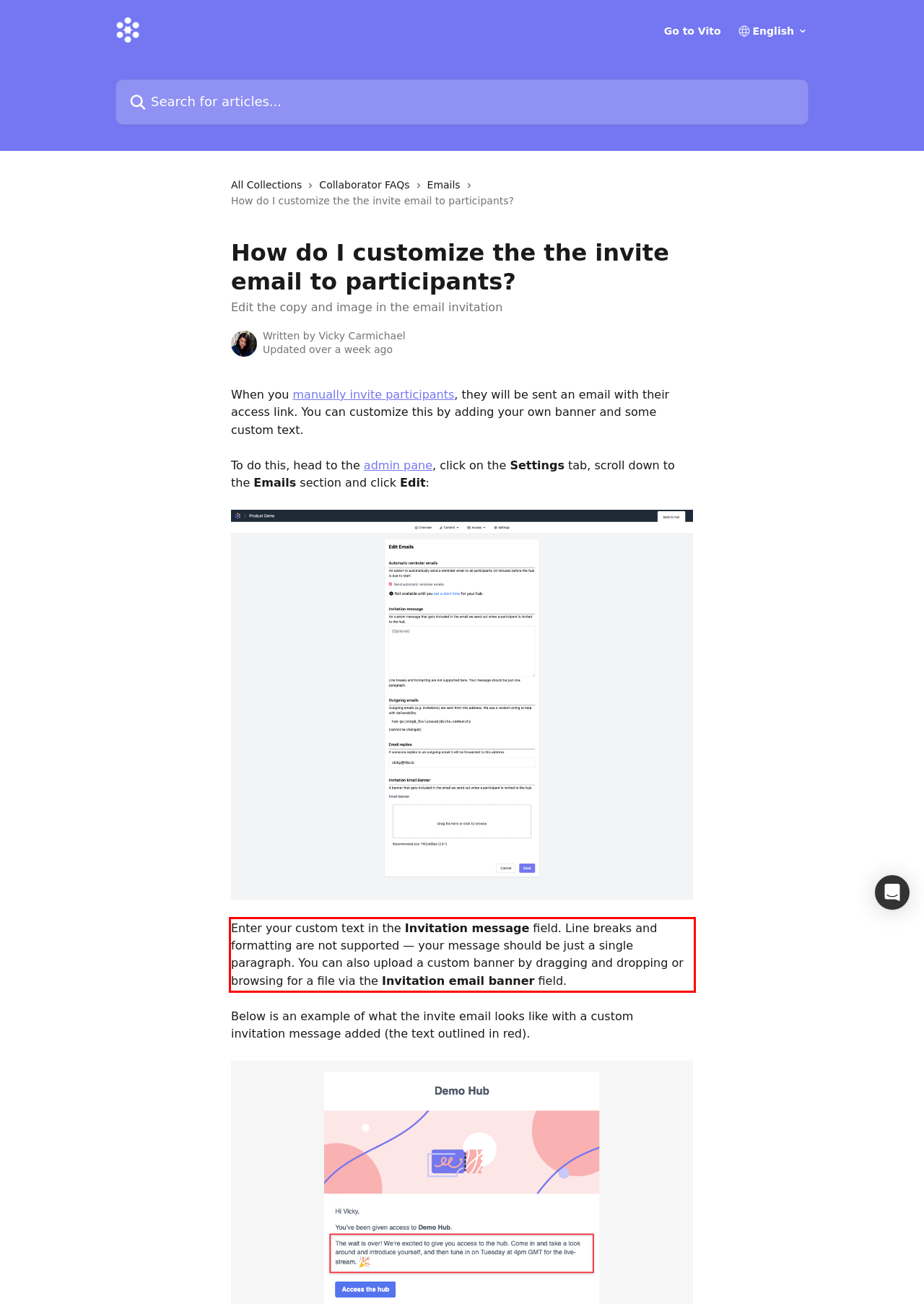Using the provided screenshot of a webpage, recognize the text inside the red rectangle bounding box by performing OCR.

Enter your custom text in the Invitation message field. Line breaks and formatting are not supported — your message should be just a single paragraph. You can also upload a custom banner by dragging and dropping or browsing for a file via the Invitation email banner field.